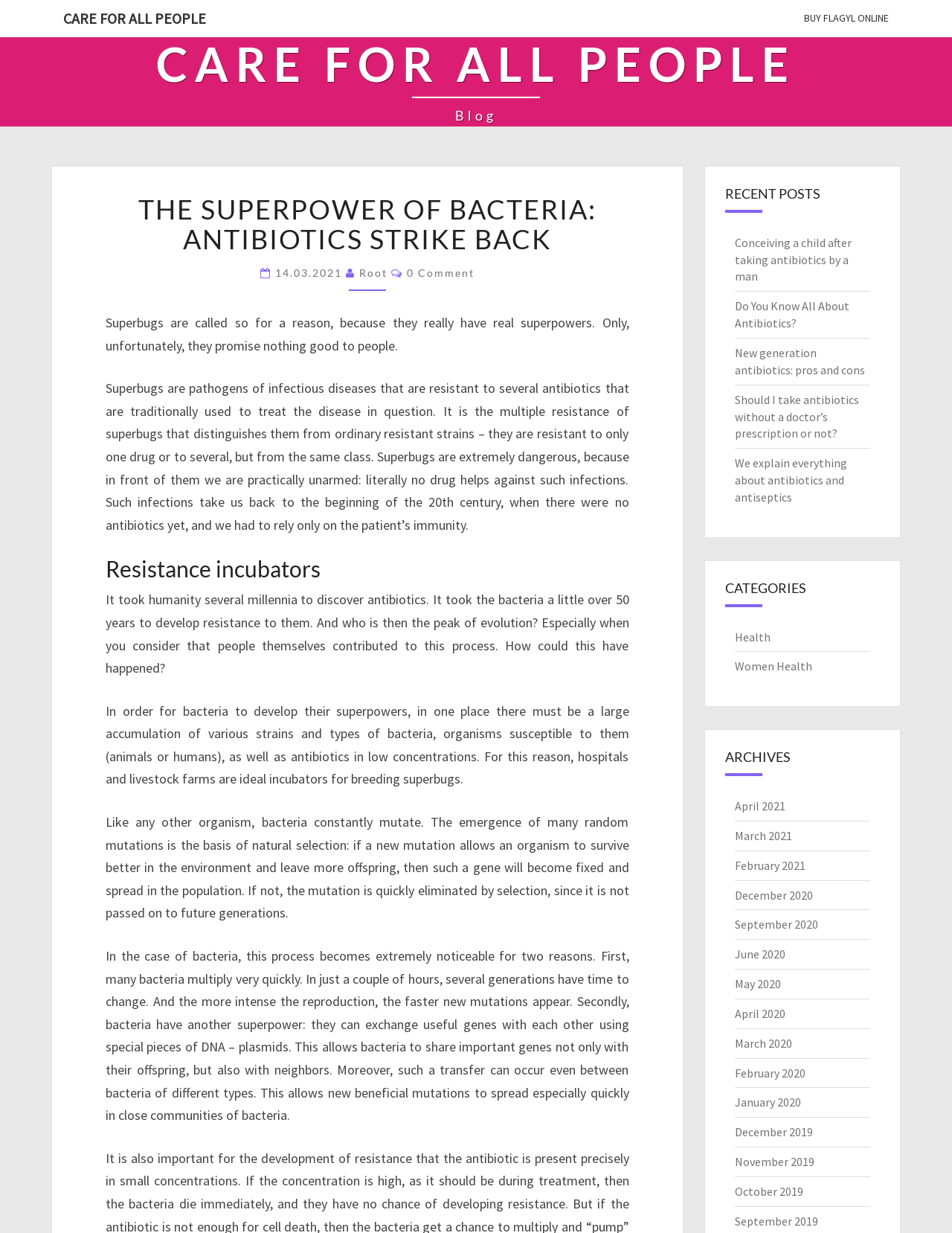Provide the bounding box coordinates of the HTML element described by the text: "Care for all people". The coordinates should be in the format [left, top, right, bottom] with values between 0 and 1.

[0.055, 0.0, 0.228, 0.03]